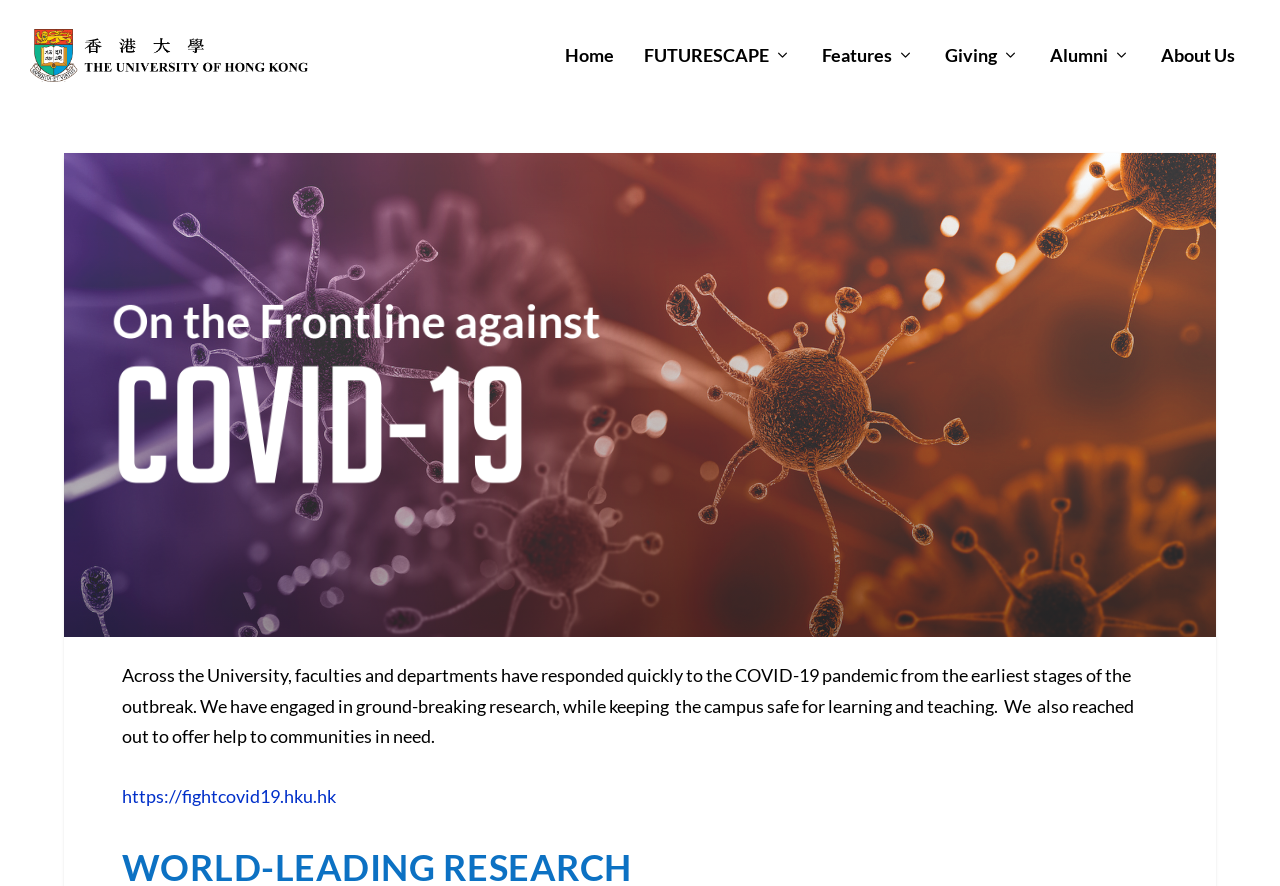Locate the UI element described by parent_node: Home in the provided webpage screenshot. Return the bounding box coordinates in the format (top-left x, top-left y, bottom-right x, bottom-right y), ensuring all values are between 0 and 1.

[0.023, 0.028, 0.288, 0.101]